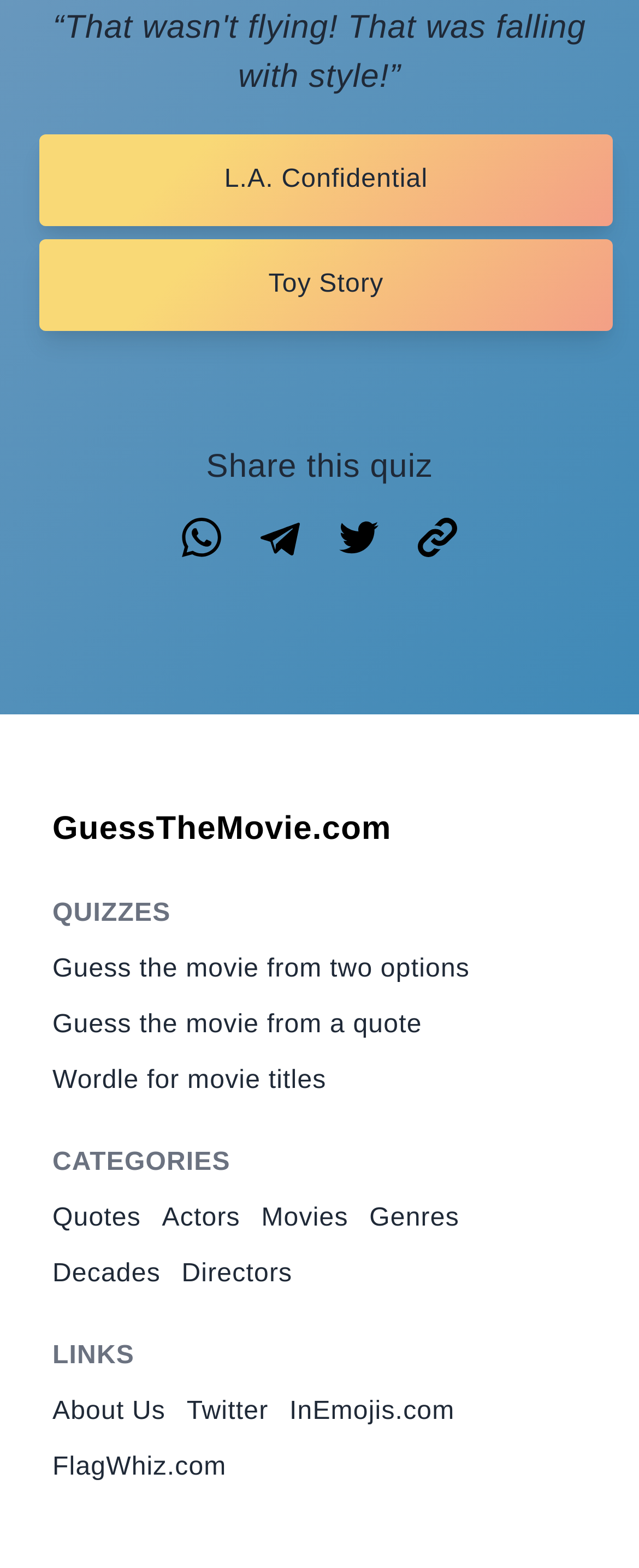Identify the bounding box coordinates for the region to click in order to carry out this instruction: "Share this quiz". Provide the coordinates using four float numbers between 0 and 1, formatted as [left, top, right, bottom].

[0.051, 0.282, 0.949, 0.313]